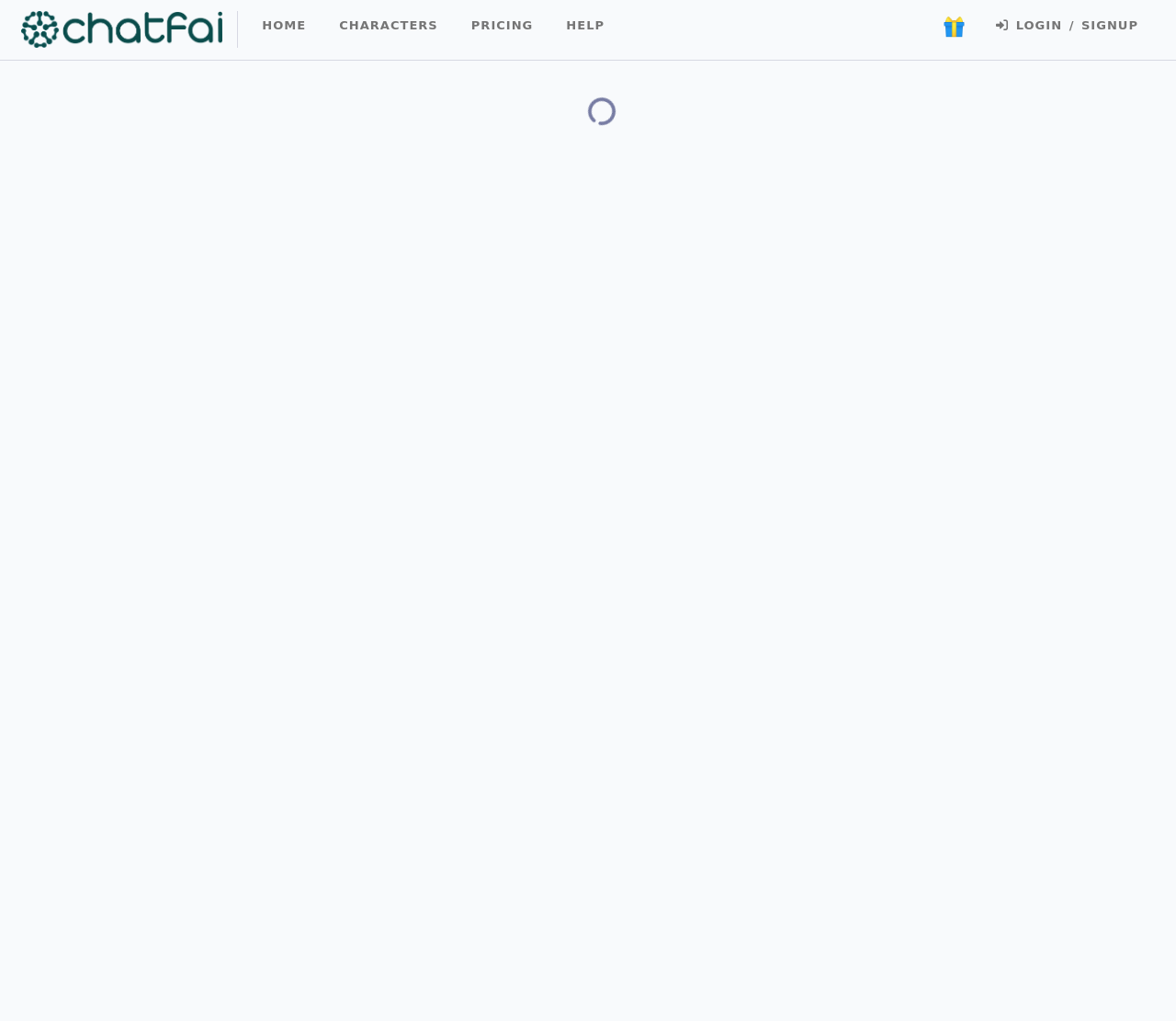Analyze the image and answer the question with as much detail as possible: 
Is there a loading indicator on the page?

I noticed that there is a 'Loading...' text on the page, which indicates that the page is currently loading or processing something.